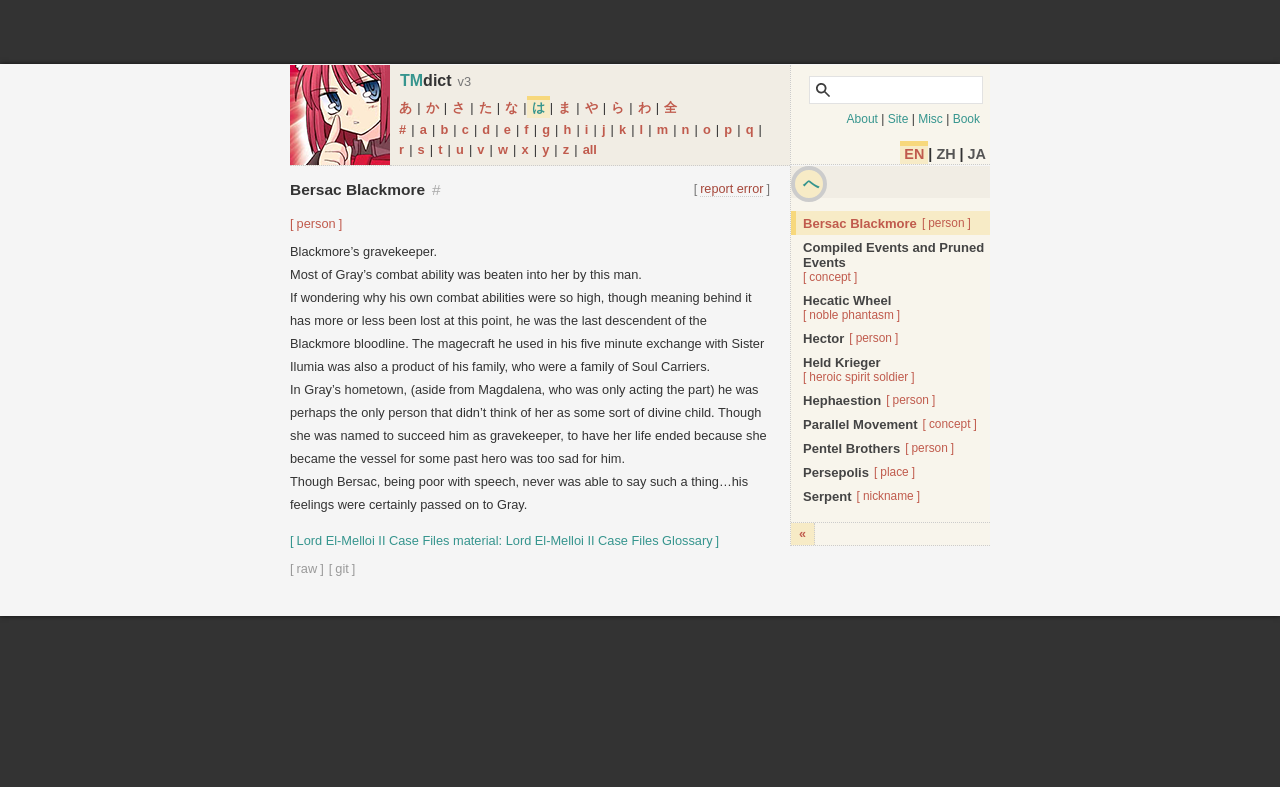Show the bounding box coordinates of the region that should be clicked to follow the instruction: "Click on the 'Home' link."

[0.227, 0.083, 0.305, 0.21]